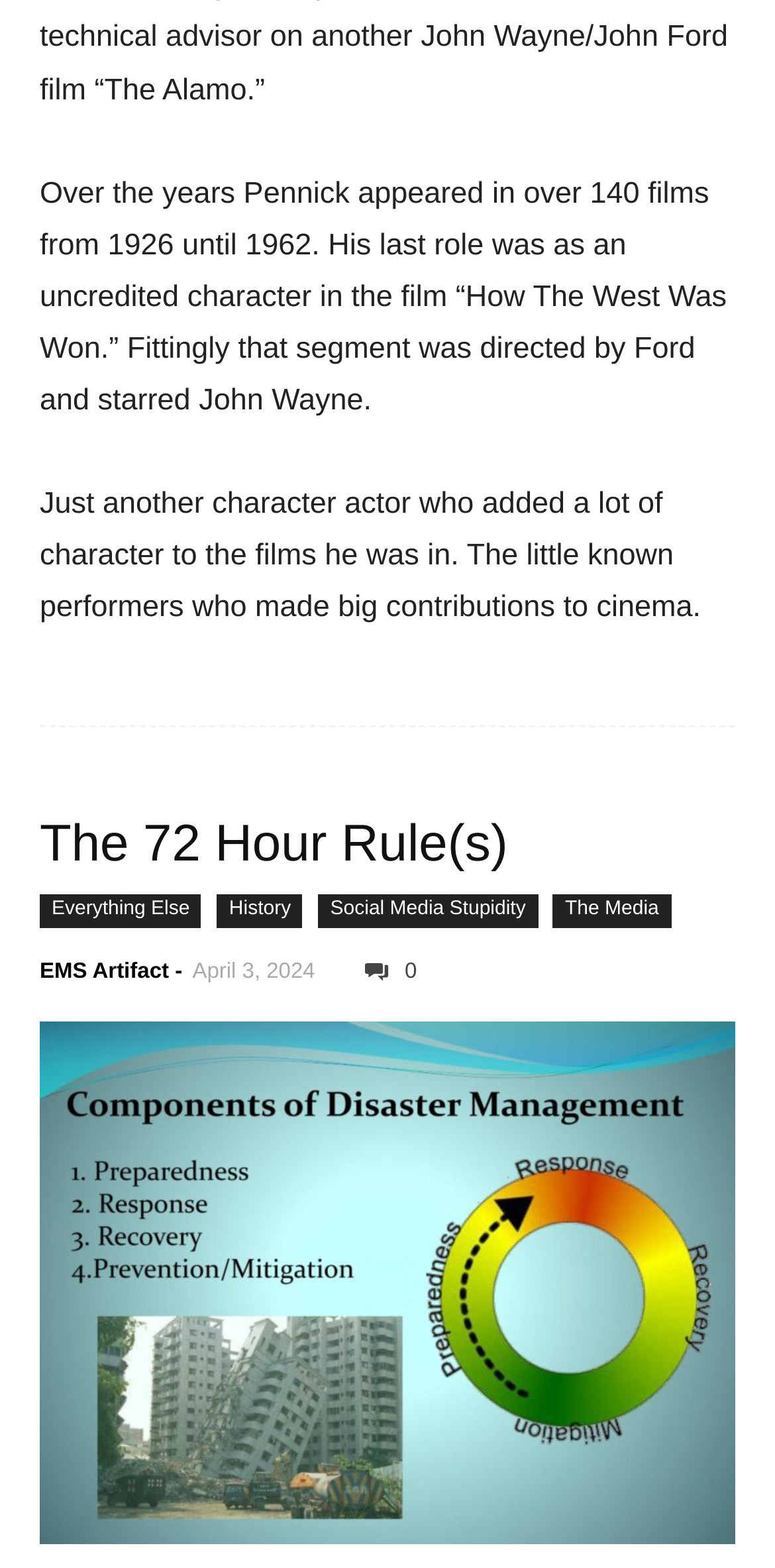Give a one-word or short phrase answer to this question: 
What is the name of the film mentioned in the first paragraph?

How The West Was Won